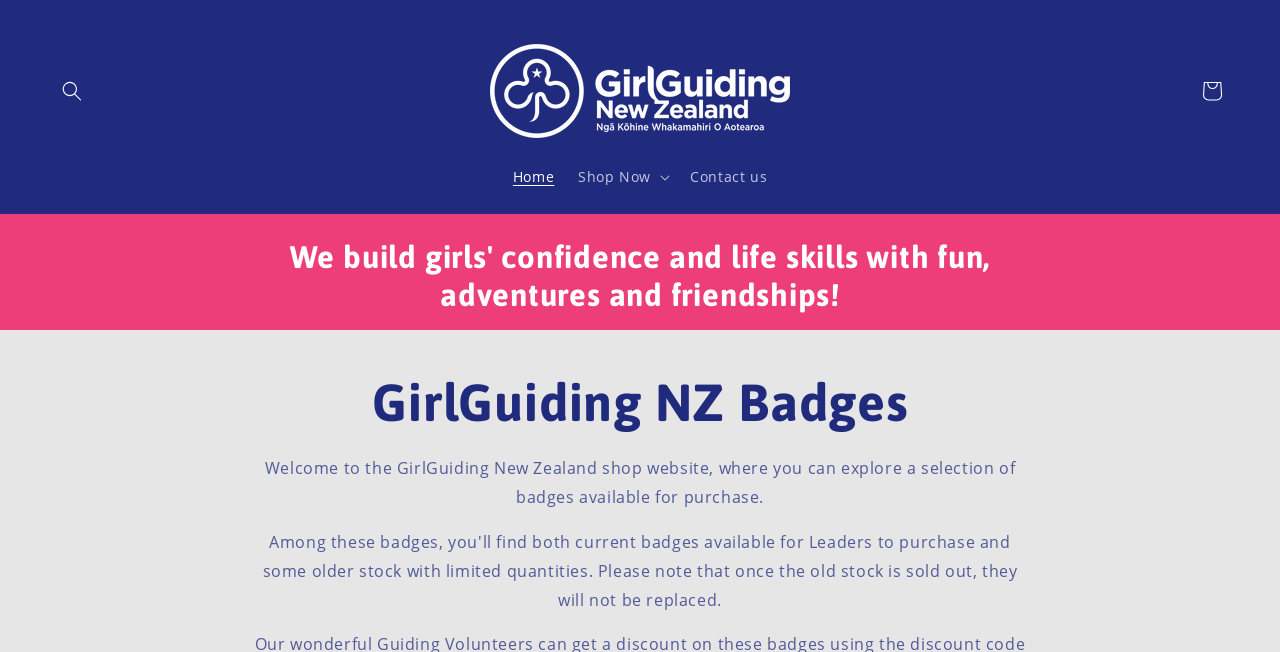What is the name of the organization?
Based on the visual content, answer with a single word or a brief phrase.

GirlGuiding New Zealand